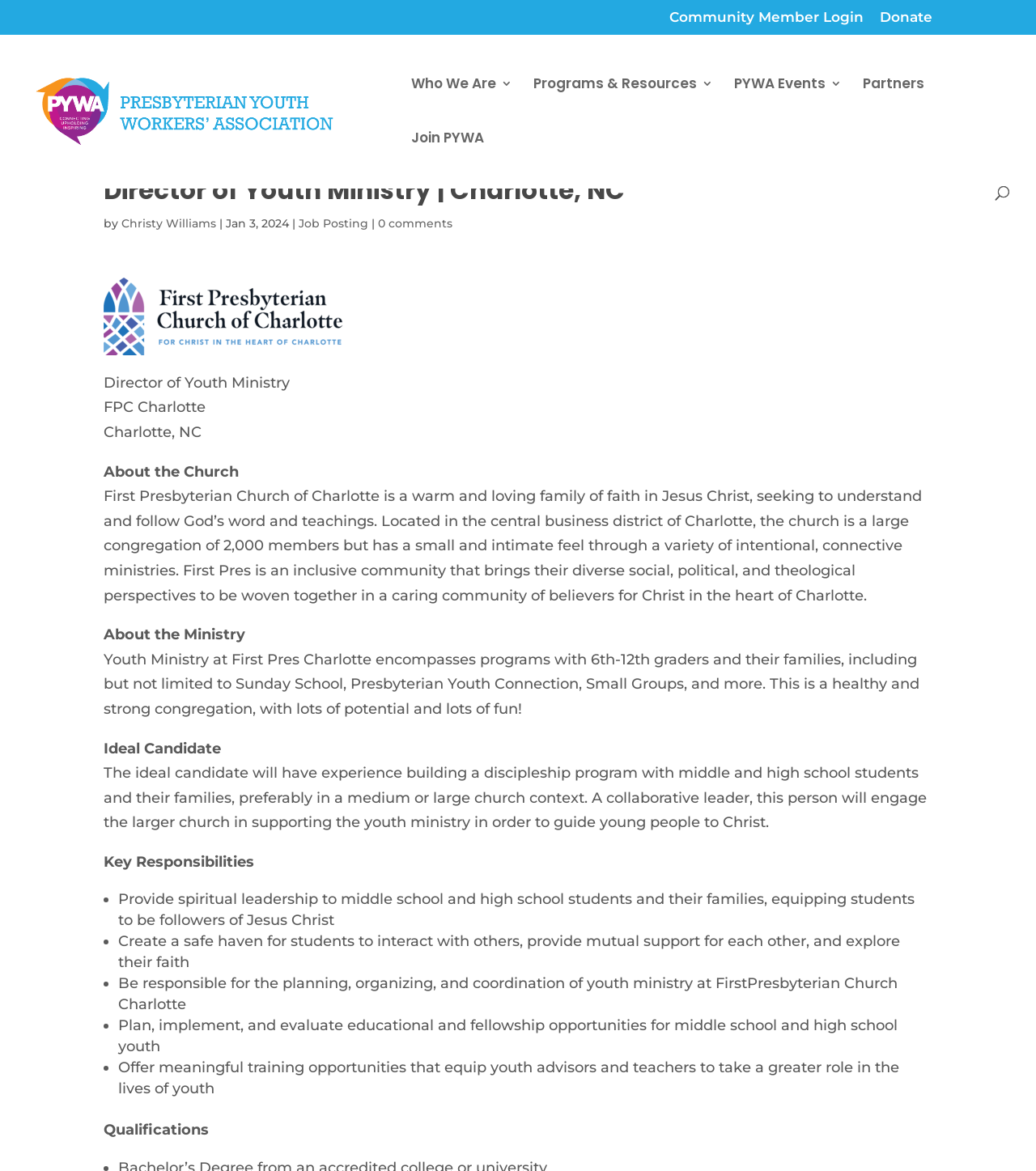Identify the bounding box coordinates necessary to click and complete the given instruction: "Donate to the church".

[0.849, 0.009, 0.9, 0.029]